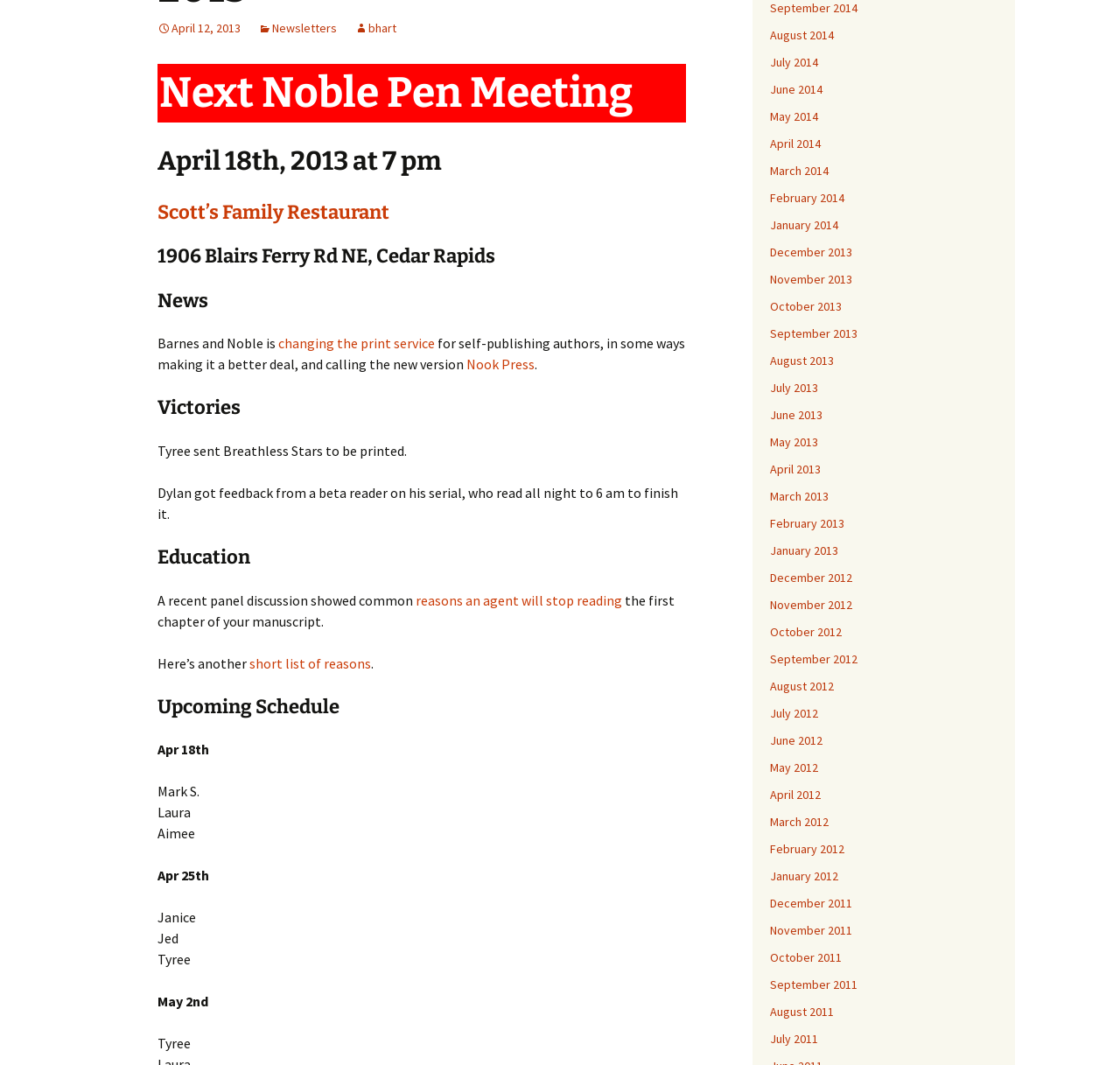Highlight the bounding box coordinates of the element you need to click to perform the following instruction: "Click the link to Scott’s Family Restaurant."

[0.141, 0.188, 0.348, 0.21]